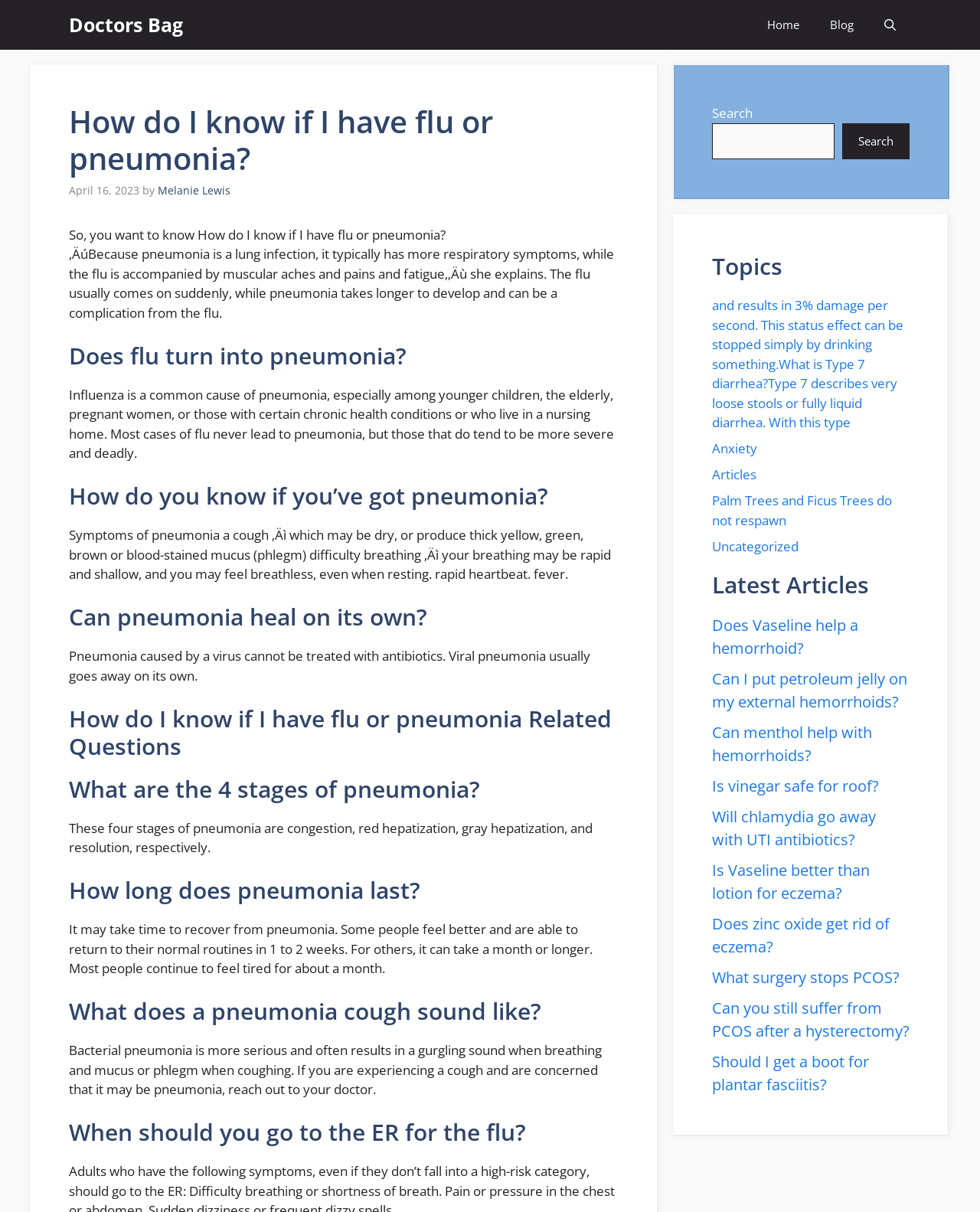Please respond to the question using a single word or phrase:
Who is the author of this article?

Melanie Lewis